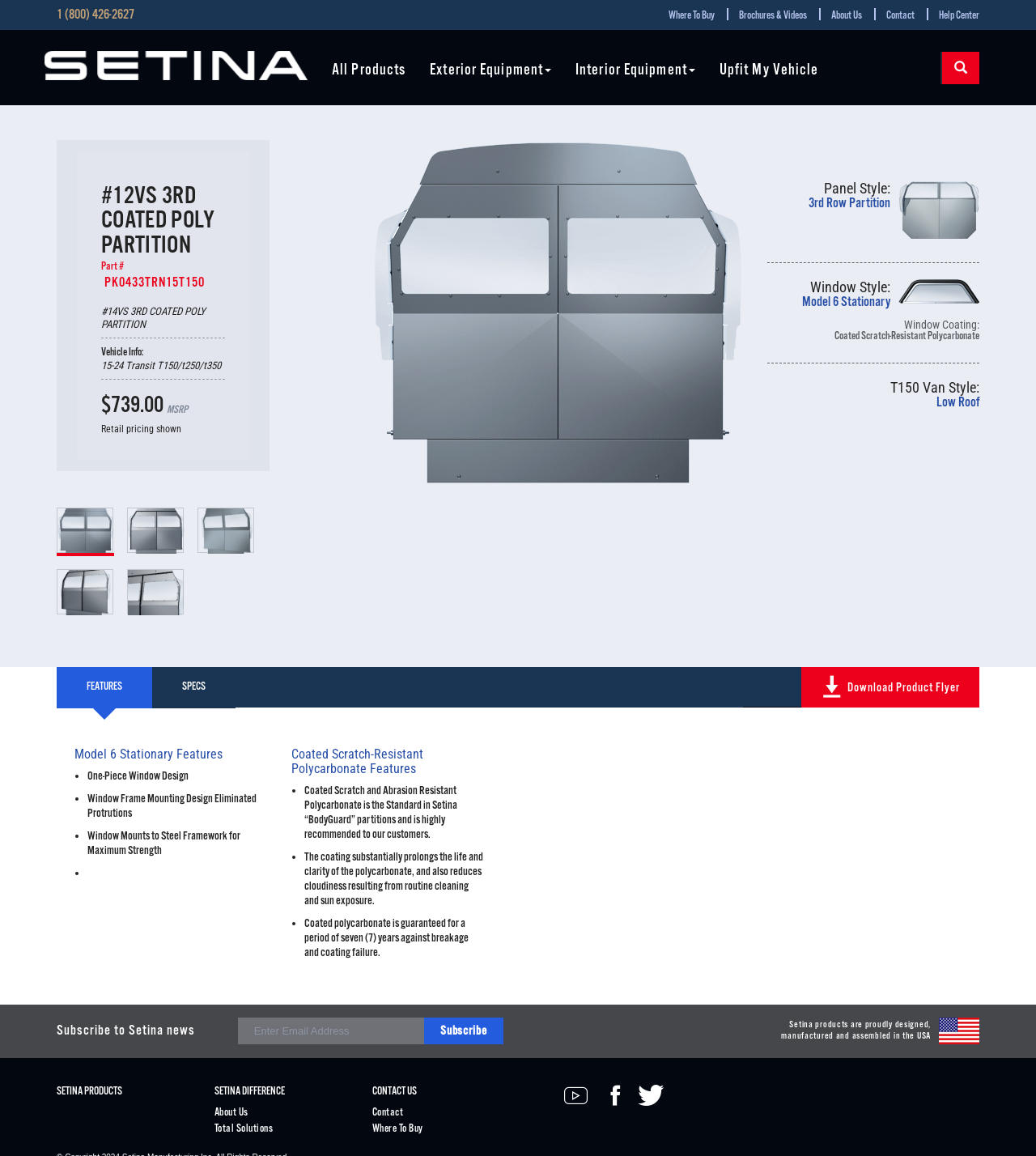Illustrate the webpage with a detailed description.

This webpage is about a product, specifically the #12VS 3RD Coated Poly Partition, from Setina Manufacturing. At the top of the page, there is a navigation menu with links to "1 (800) 426-2627", "Where To Buy", "Brochures & Videos", "About Us", "Contact", and "Help Center". Below this menu, there is a logo and a search bar.

The main content of the page is divided into sections. The first section displays the product information, including the part number, vehicle info, and pricing. There are also links to related products.

Below this section, there is an image of the product, followed by a section with headings for "Panel Style", "Window Style", and "Window Coating", each with corresponding images and descriptions.

Next, there is a tab list with two tabs, "FEATURES" and "SPECS". The "FEATURES" tab is currently selected, and it displays a list of features of the product, including "One-Piece Window Design" and "Coated Scratch-Resistant Polycarbonate Features". Each feature is marked with a bullet point.

There is also a button to download a product flyer and a section with a call-to-action to subscribe to Setina news.

At the bottom of the page, there is a complementary section with a newsletter subscription form, a statement about Setina products being designed, manufactured, and assembled in the USA, and a small image. Finally, there are links to "About Us", "Total Solutions", "Contact", and "Where To Buy", as well as social media links.